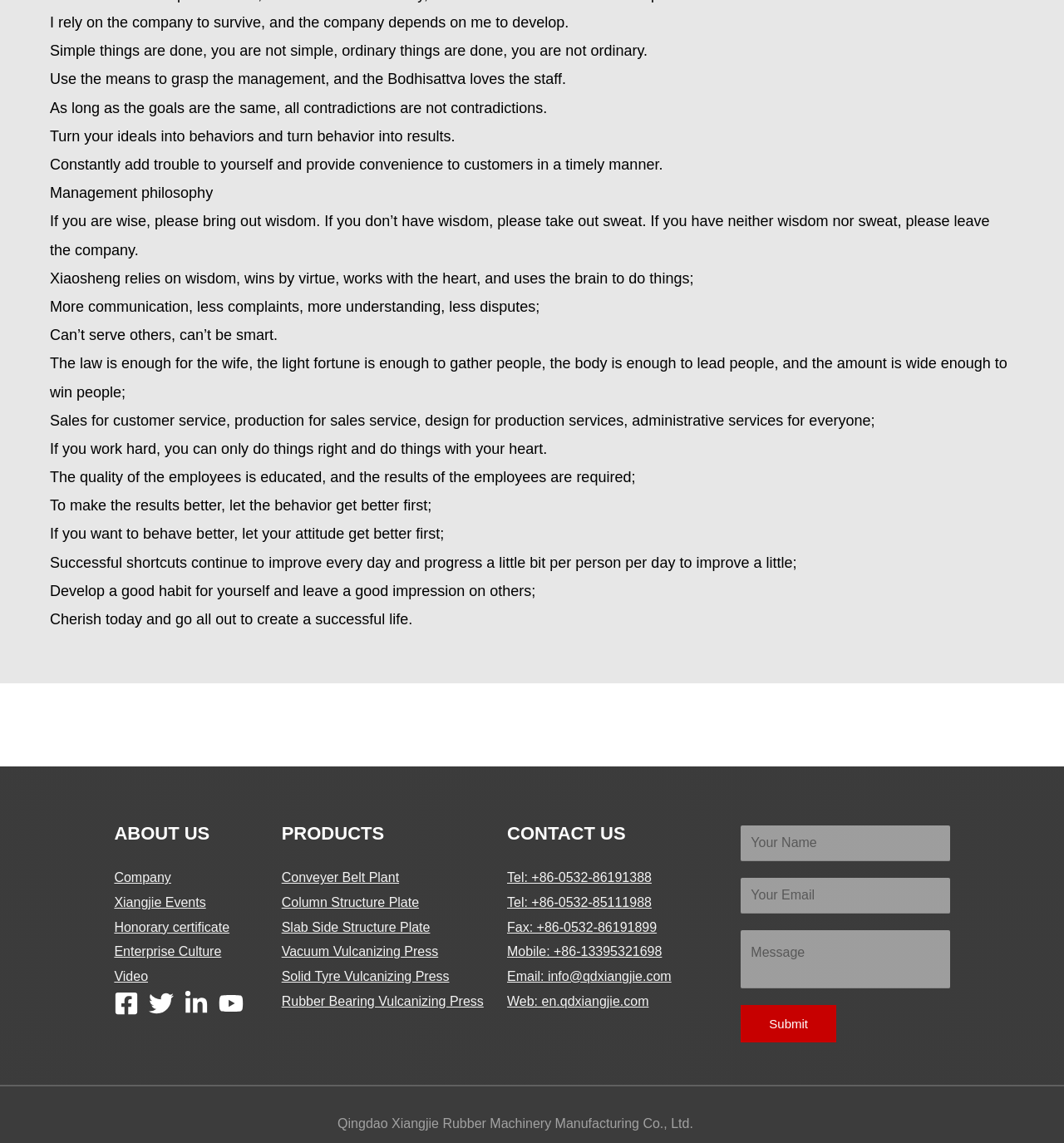Please give a concise answer to this question using a single word or phrase: 
What is the purpose of the 'CONTACT US' section?

To provide contact information